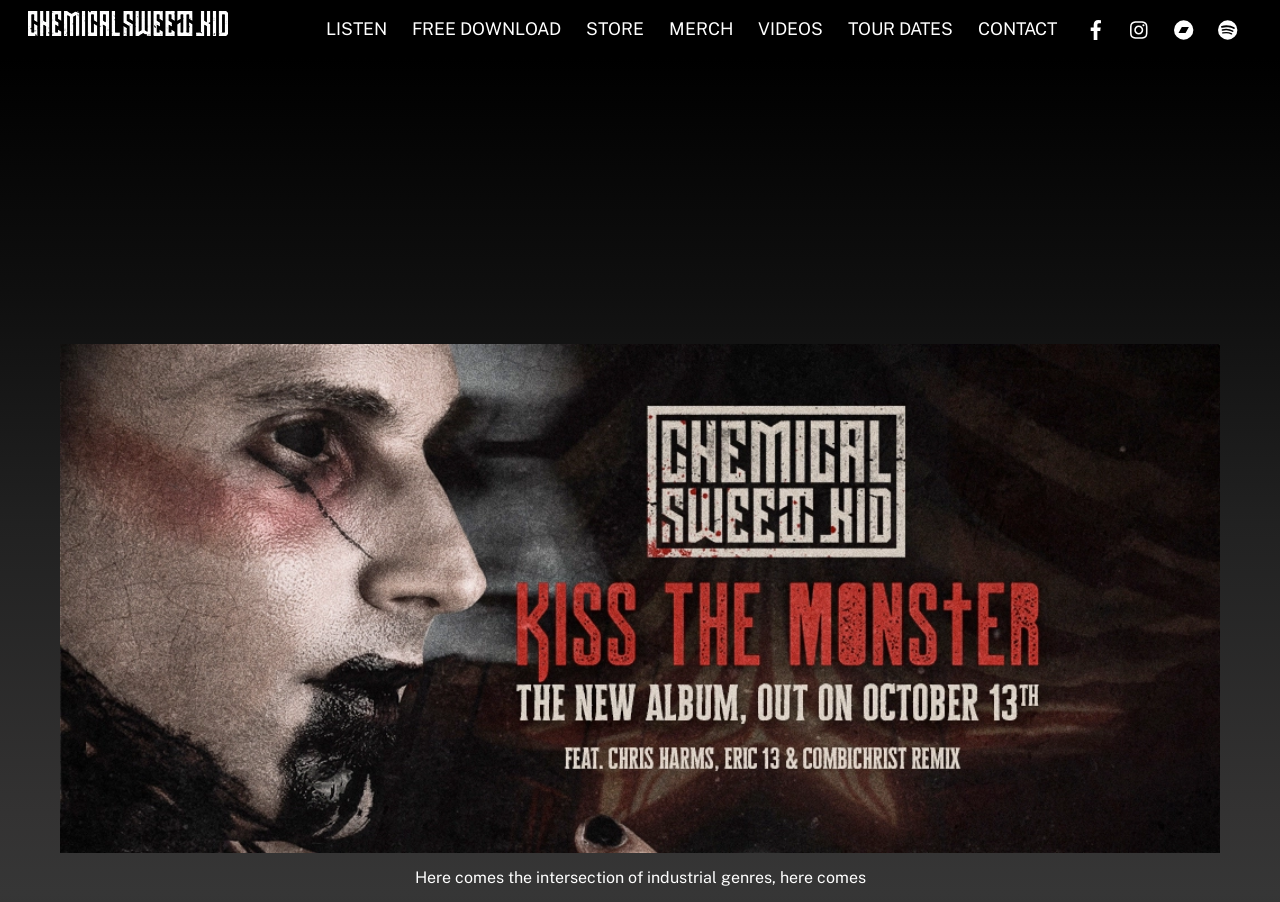What is the name of the album or song? Look at the image and give a one-word or short phrase answer.

Kiss The Monster